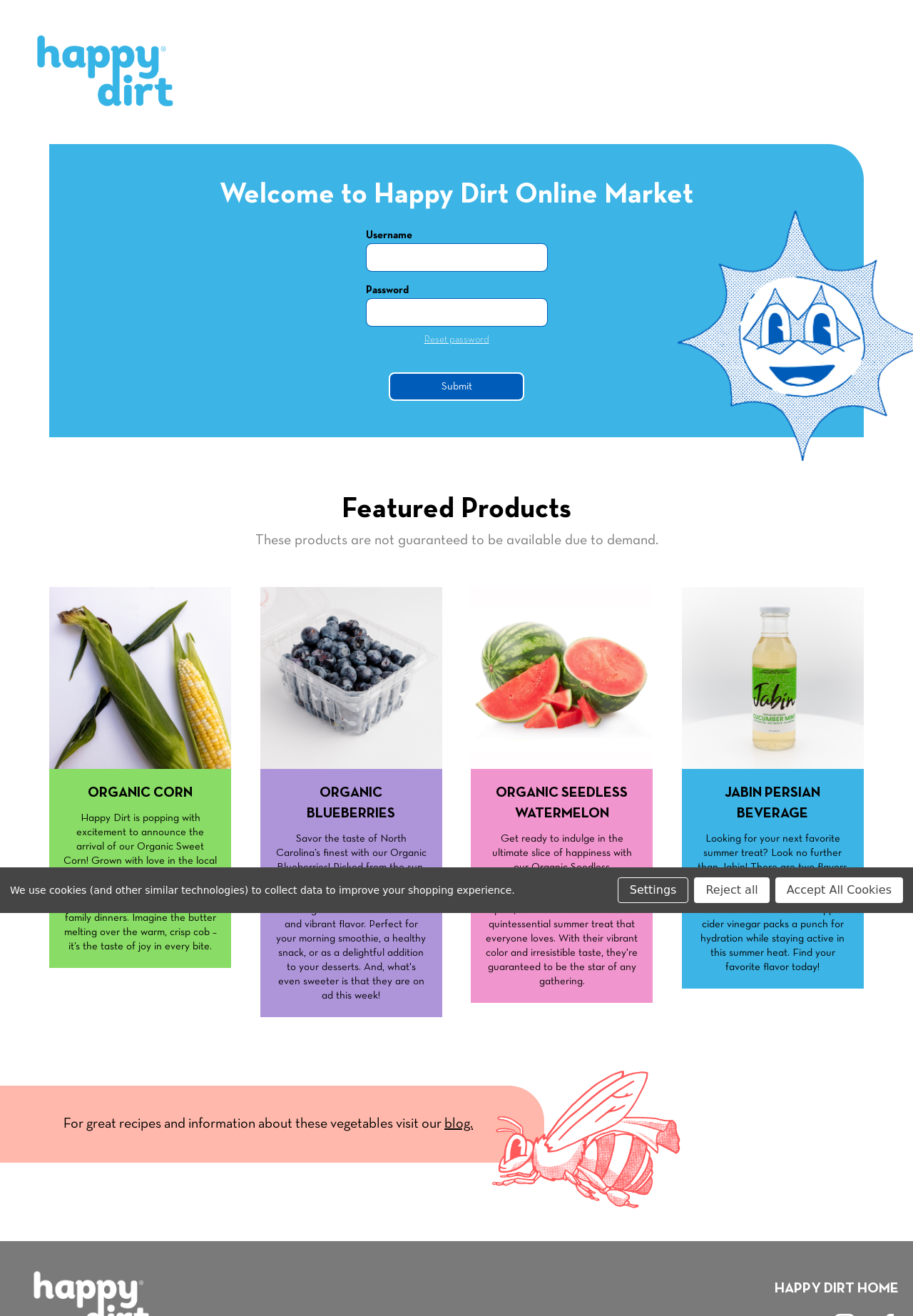Please locate the bounding box coordinates of the region I need to click to follow this instruction: "Enter username".

[0.4, 0.185, 0.6, 0.207]